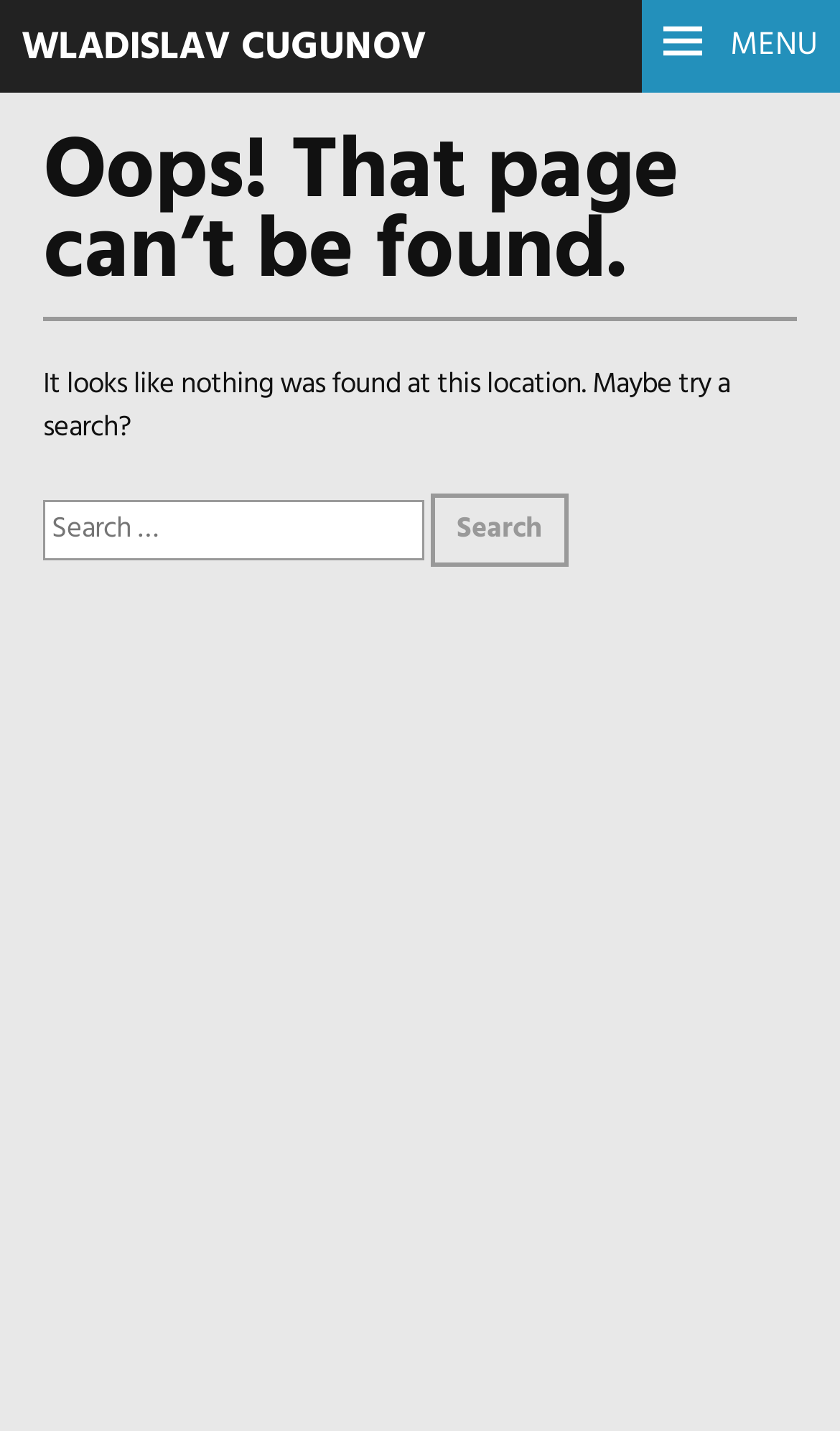Identify the coordinates of the bounding box for the element described below: "parent_node: Search for: value="Search"". Return the coordinates as four float numbers between 0 and 1: [left, top, right, bottom].

[0.513, 0.345, 0.677, 0.396]